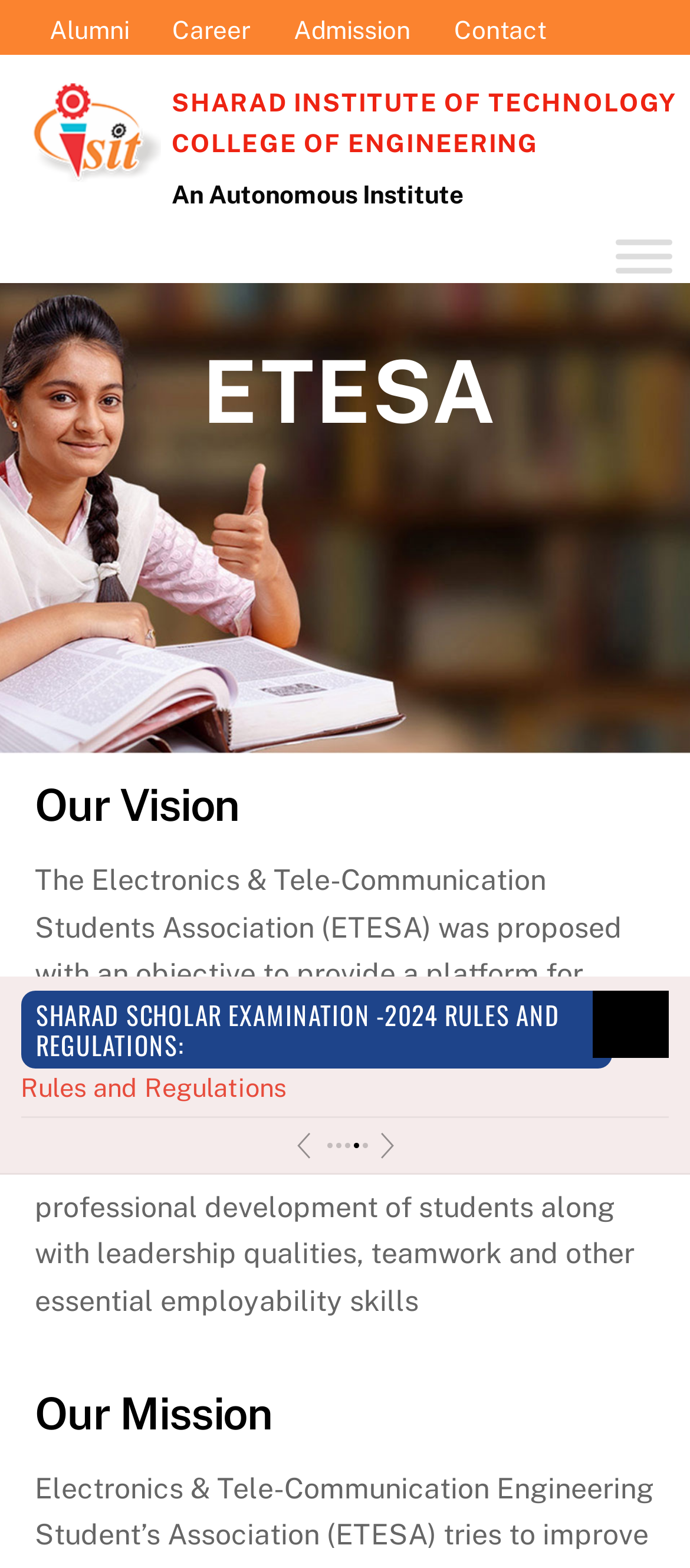What is the name of the institute?
Please craft a detailed and exhaustive response to the question.

I found the answer by looking at the heading element with the text 'SHARAD INSTITUTE OF TECHNOLOGY COLLEGE OF ENGINEERING' which is a prominent element on the webpage, indicating the name of the institute.